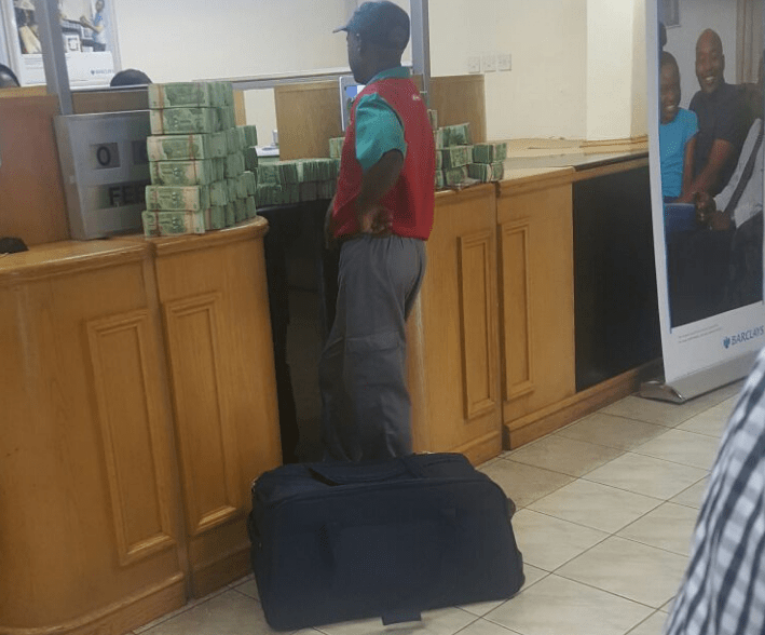Provide a short answer using a single word or phrase for the following question: 
What is the purpose of the black bag?

to deposit or retrieve money